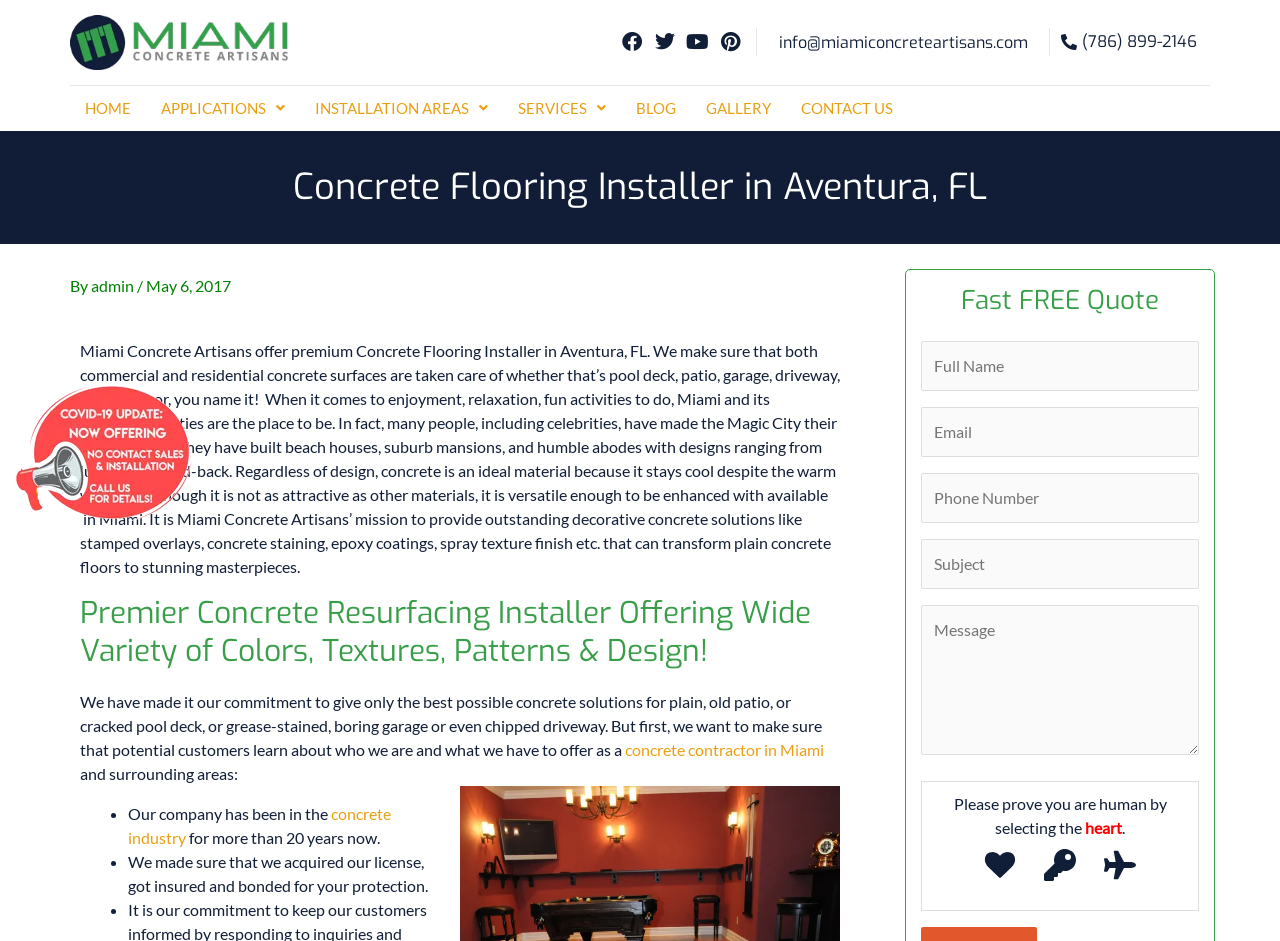Elaborate on the information and visuals displayed on the webpage.

The webpage is about Miami Concrete Artisans, a company that offers premium concrete flooring installation services in Aventura, FL. At the top of the page, there is a logo and a navigation menu with links to different sections of the website, including Home, Applications, Installation Areas, Services, Blog, Gallery, and Contact Us.

Below the navigation menu, there is a heading that reads "Concrete Flooring Installer in Aventura, FL" followed by a brief introduction to the company and its services. The introduction mentions that the company provides decorative concrete solutions such as stamped overlays, concrete staining, and epoxy coatings to transform plain concrete floors into stunning masterpieces.

The page also features a section that highlights the company's commitment to providing the best possible concrete solutions for various types of surfaces, including patios, pool decks, garages, and driveways. This section includes a link to learn more about the company as a concrete contractor in Miami and surrounding areas.

There is a list of bullet points that outlines the company's experience and credentials, including over 20 years of experience in the concrete industry, licensure, insurance, and bonding for customer protection.

On the right side of the page, there is a call-to-action section with a heading that reads "Fast FREE Quote" and a form that allows users to request a quote by providing their full name, email, phone number, subject, and message. The form also includes a captcha to prove that the user is human.

Throughout the page, there are social media links to Facebook, Twitter, YouTube, and Pinterest, as well as a link to the company's email address and phone number.